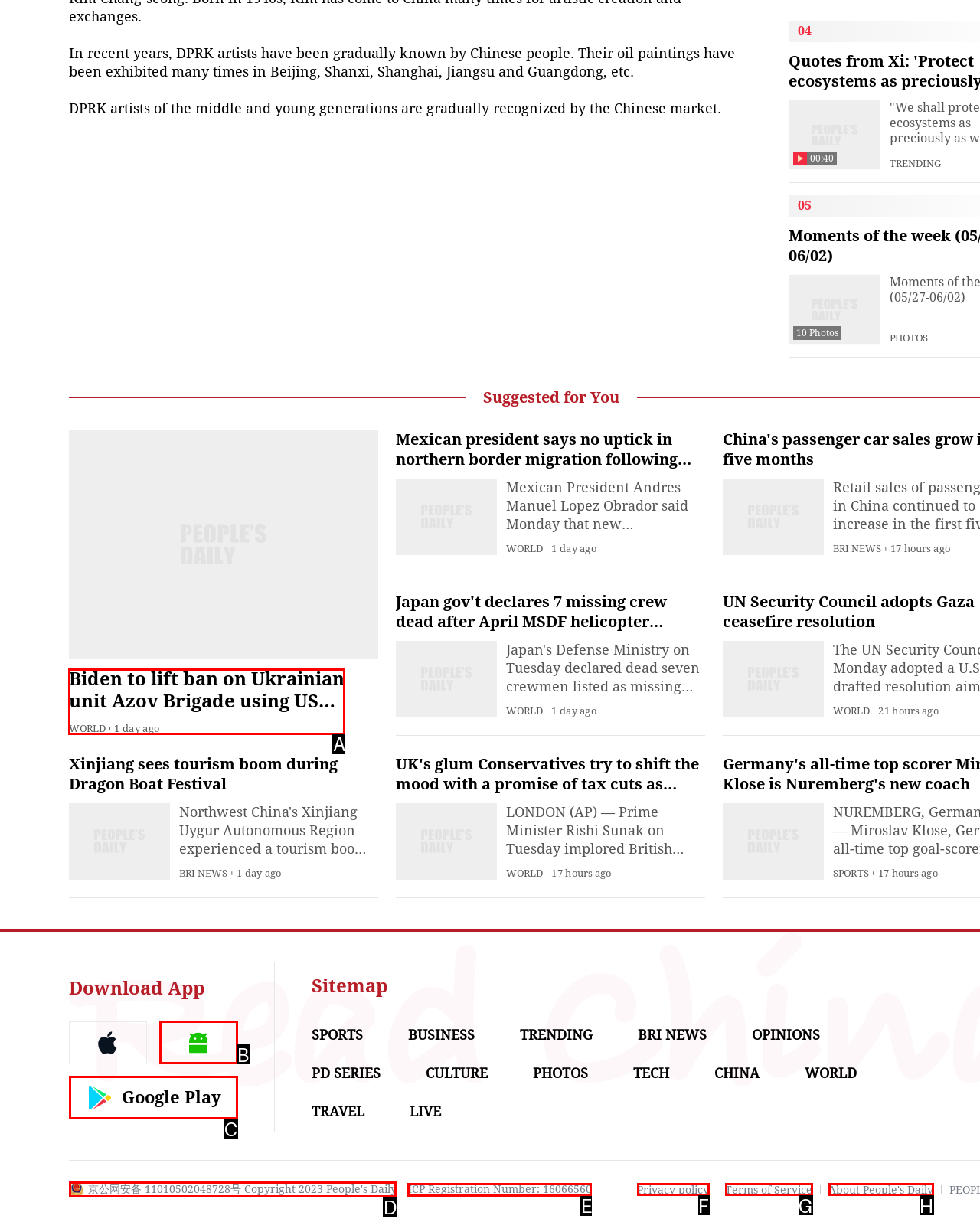What letter corresponds to the UI element to complete this task: Read the news about Biden to lift ban on Ukrainian unit Azov Brigade using US weapons
Answer directly with the letter.

A